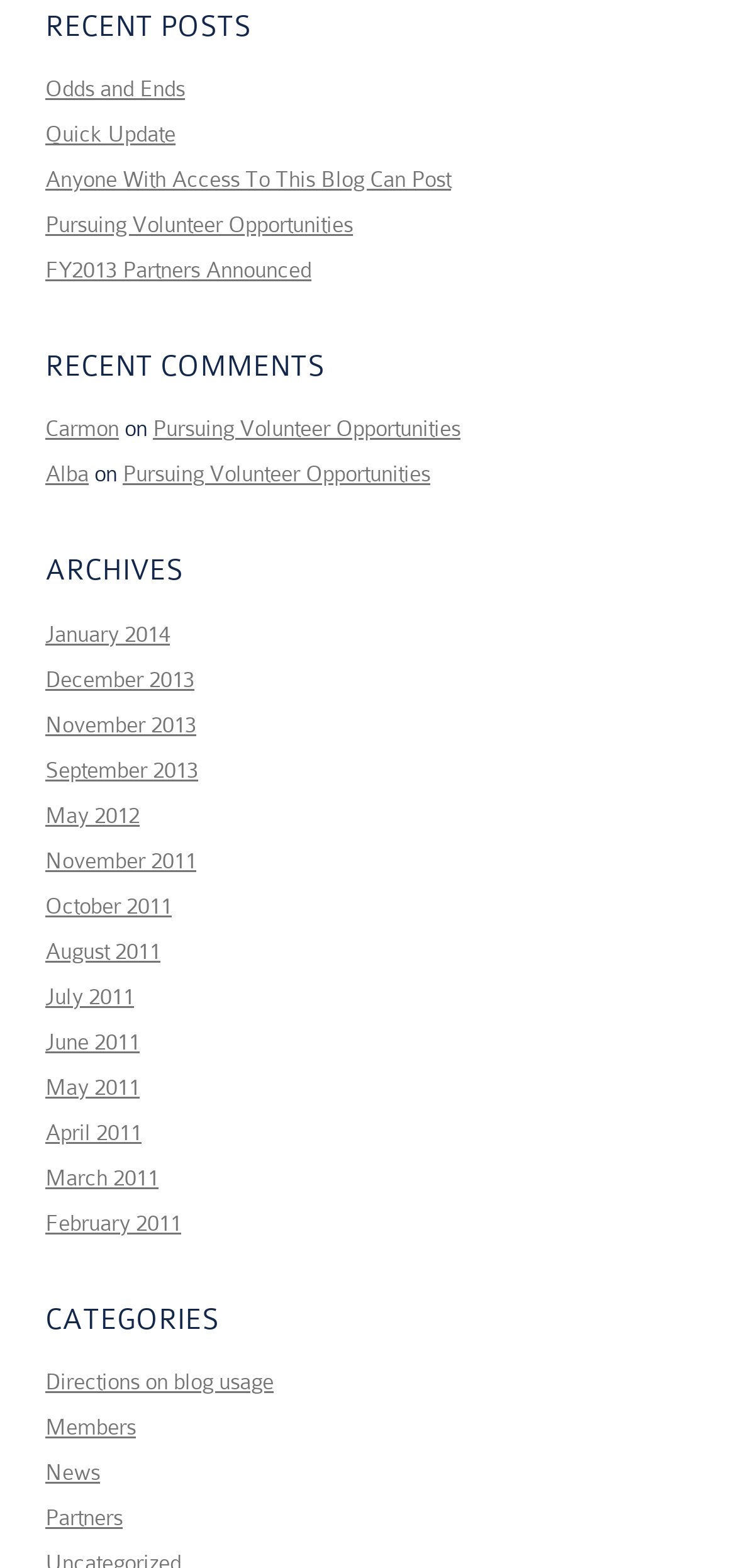Find the bounding box coordinates for the element that must be clicked to complete the instruction: "Check the post from Carmon". The coordinates should be four float numbers between 0 and 1, indicated as [left, top, right, bottom].

[0.062, 0.265, 0.162, 0.282]